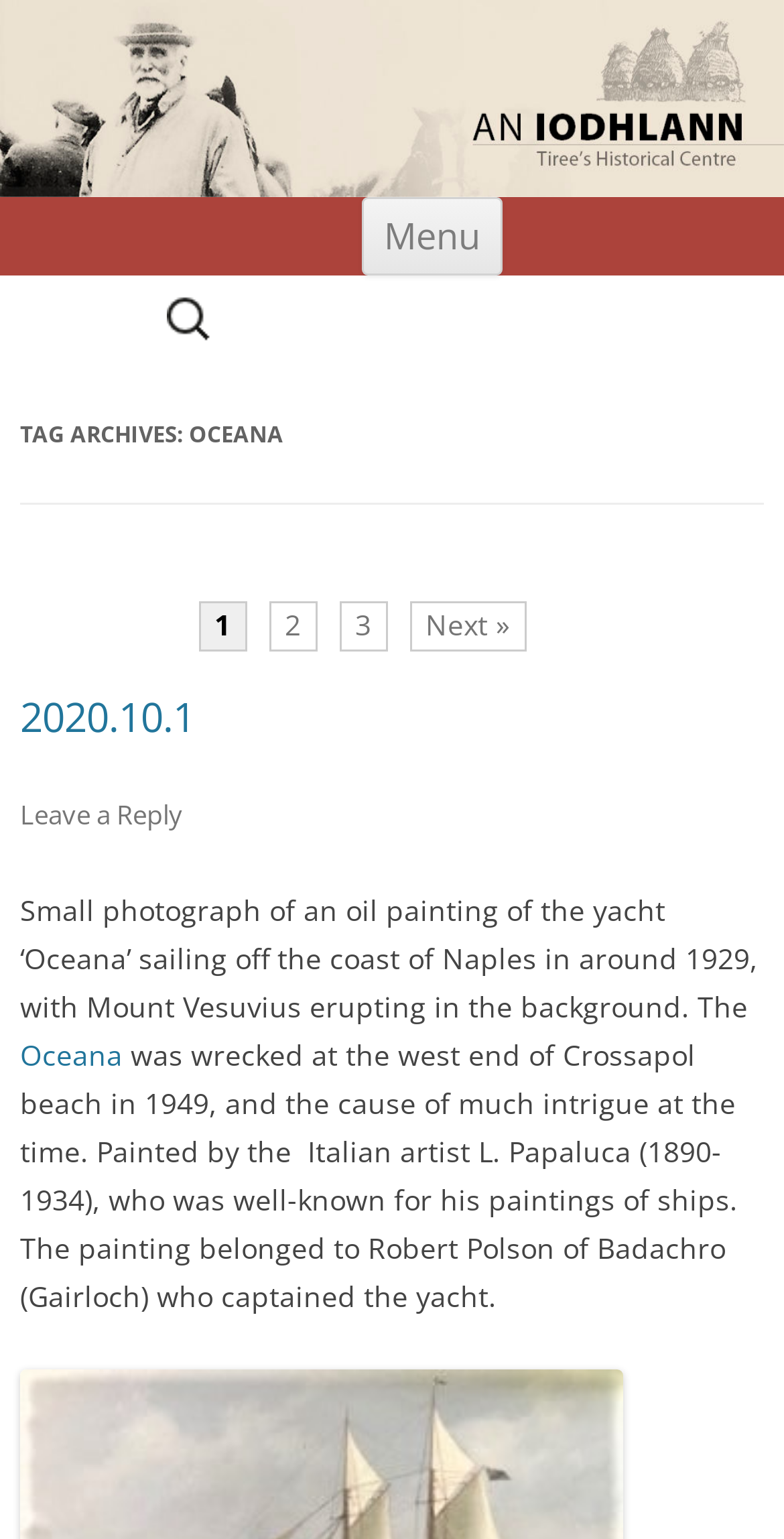Provide the bounding box coordinates of the UI element this sentence describes: "Leave a Reply".

[0.026, 0.517, 0.233, 0.54]